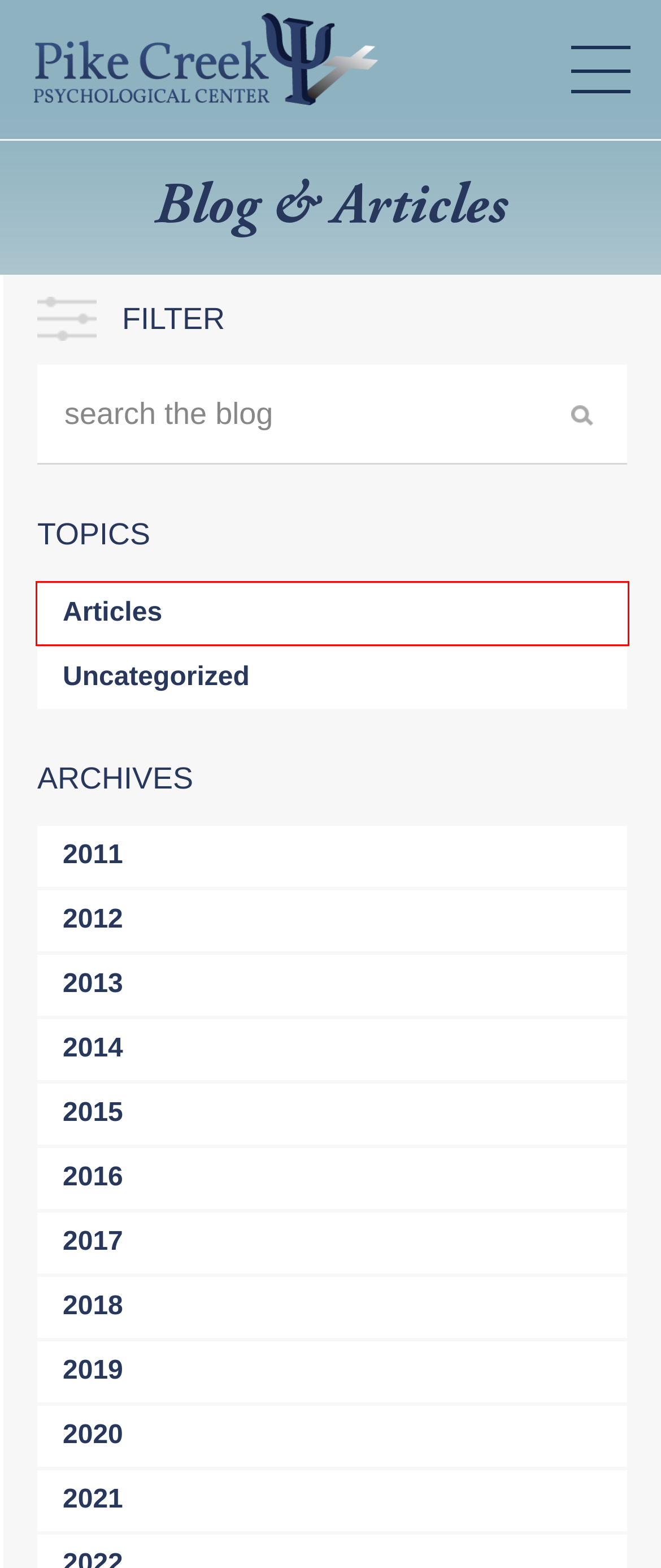You have a screenshot of a webpage with a red bounding box around an element. Select the webpage description that best matches the new webpage after clicking the element within the red bounding box. Here are the descriptions:
A. 2012 – Pike Creek Psychological Center
B. 2015 – Pike Creek Psychological Center
C. 2014 – Pike Creek Psychological Center
D. 2021 – Pike Creek Psychological Center
E. Articles – Pike Creek Psychological Center
F. 2016 – Pike Creek Psychological Center
G. 2013 – Pike Creek Psychological Center
H. 2017 – Pike Creek Psychological Center

E